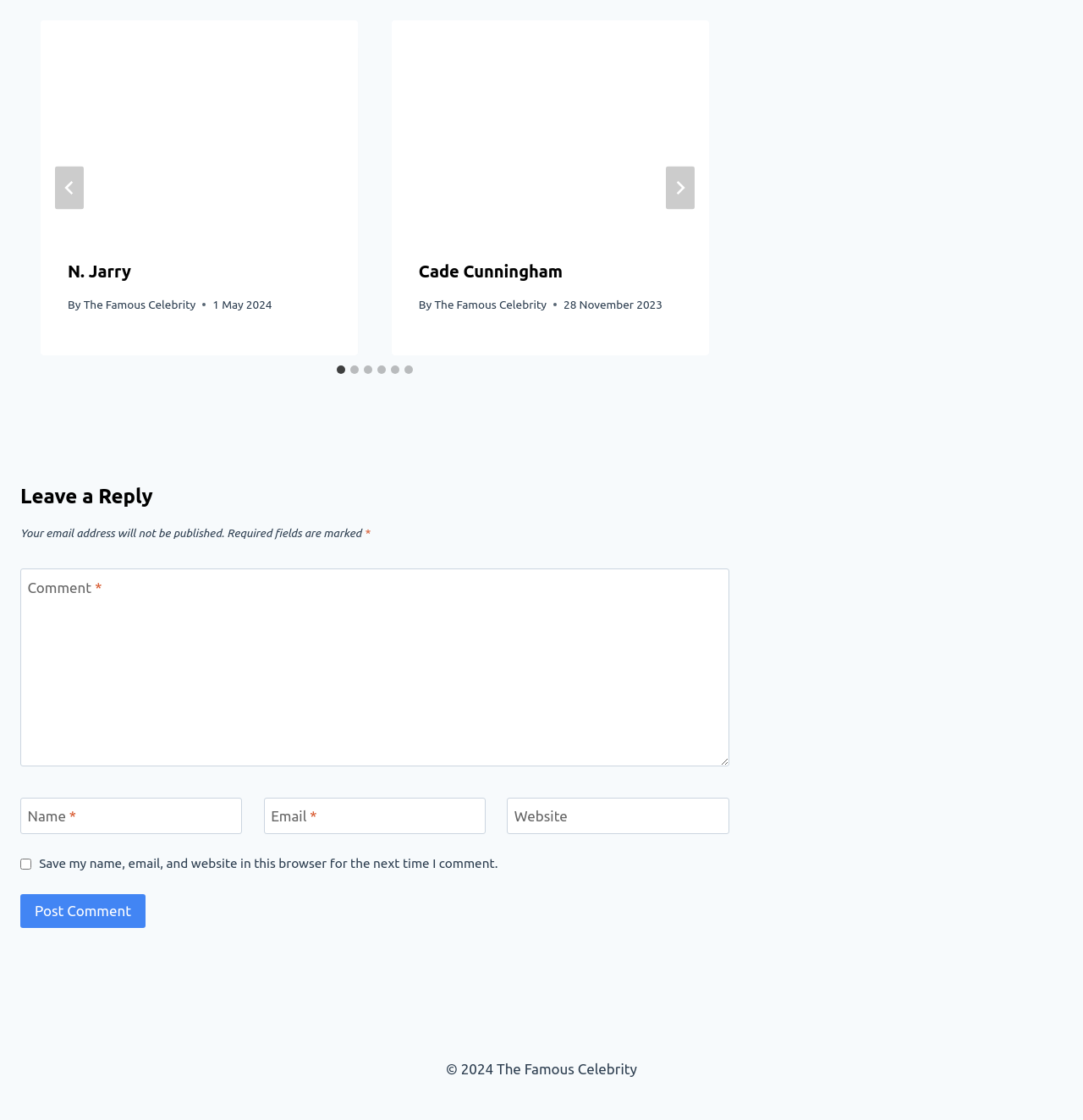What is the date of the second article?
Based on the visual, give a brief answer using one word or a short phrase.

28 November 2023